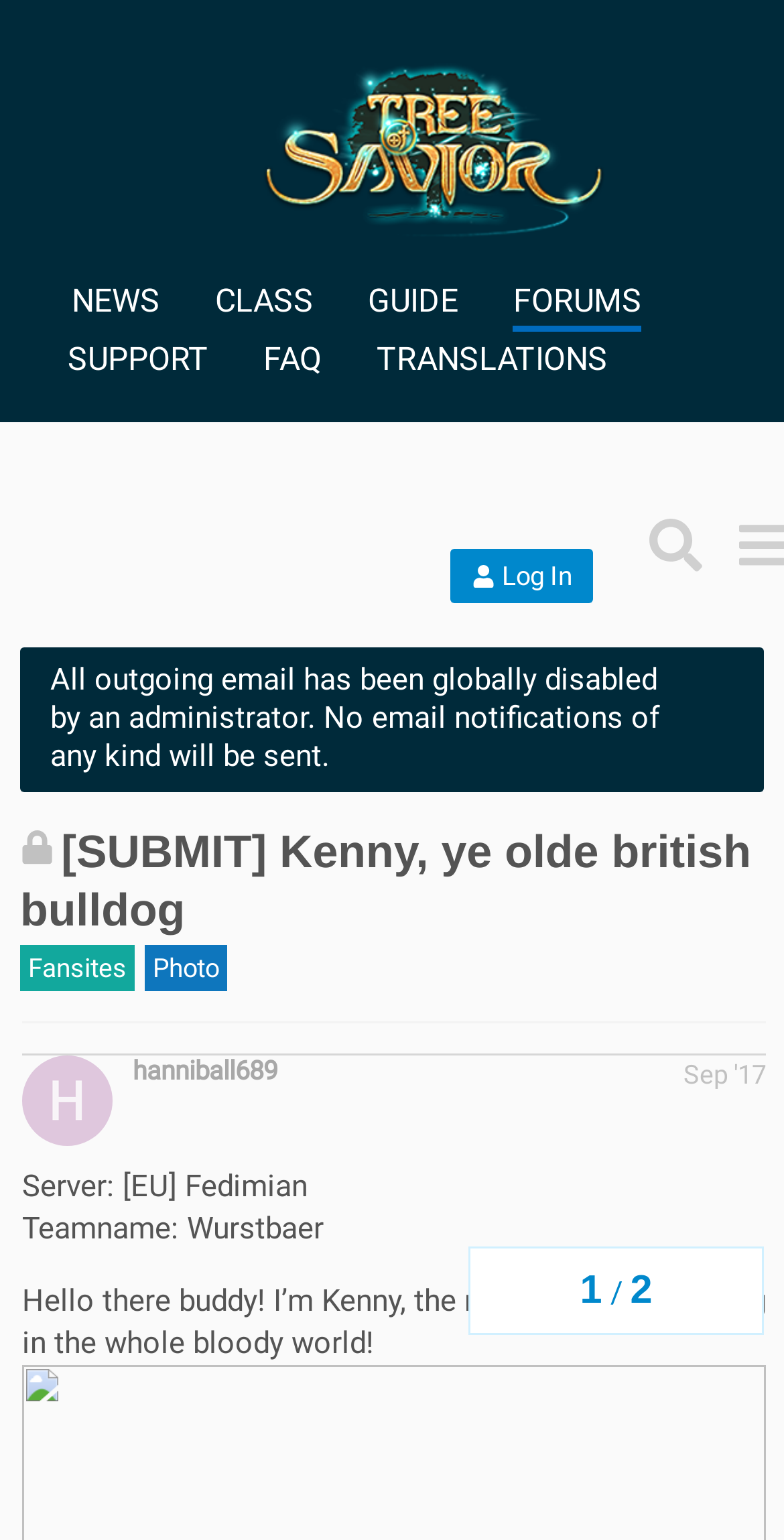Create a detailed description of the webpage's content and layout.

This webpage appears to be a forum or community page dedicated to the game Tree of Savior. At the top, there is a heading that reads "[SUBMIT] Kenny, ye olde british bulldog - Fansites / Photo - Tree of Savior Forum" and an image of a bulldog. Below the heading, there are several links to different sections of the forum, including "NEWS", "CLASS", "GUIDE", "FORUMS", and "SUPPORT".

On the left side of the page, there is a section with a warning message stating that all outgoing email has been globally disabled by an administrator. Below this message, there is a heading that indicates the topic is closed and no longer accepts new replies. The topic title is "[SUBMIT] Kenny, ye olde british bulldog" and has a link to "Fansites" and "Photo".

In the main content area, there is a section with a navigation menu labeled "topic progress" that displays the progress of the topic. Below this menu, there are several links and static text elements that appear to be related to the topic, including a server name, team name, and a greeting message from someone named Kenny.

There are also several other links and elements on the page, including a search bar, a log-in button, and a FAQ link. Overall, the page appears to be a discussion forum or community page for players of the game Tree of Savior.